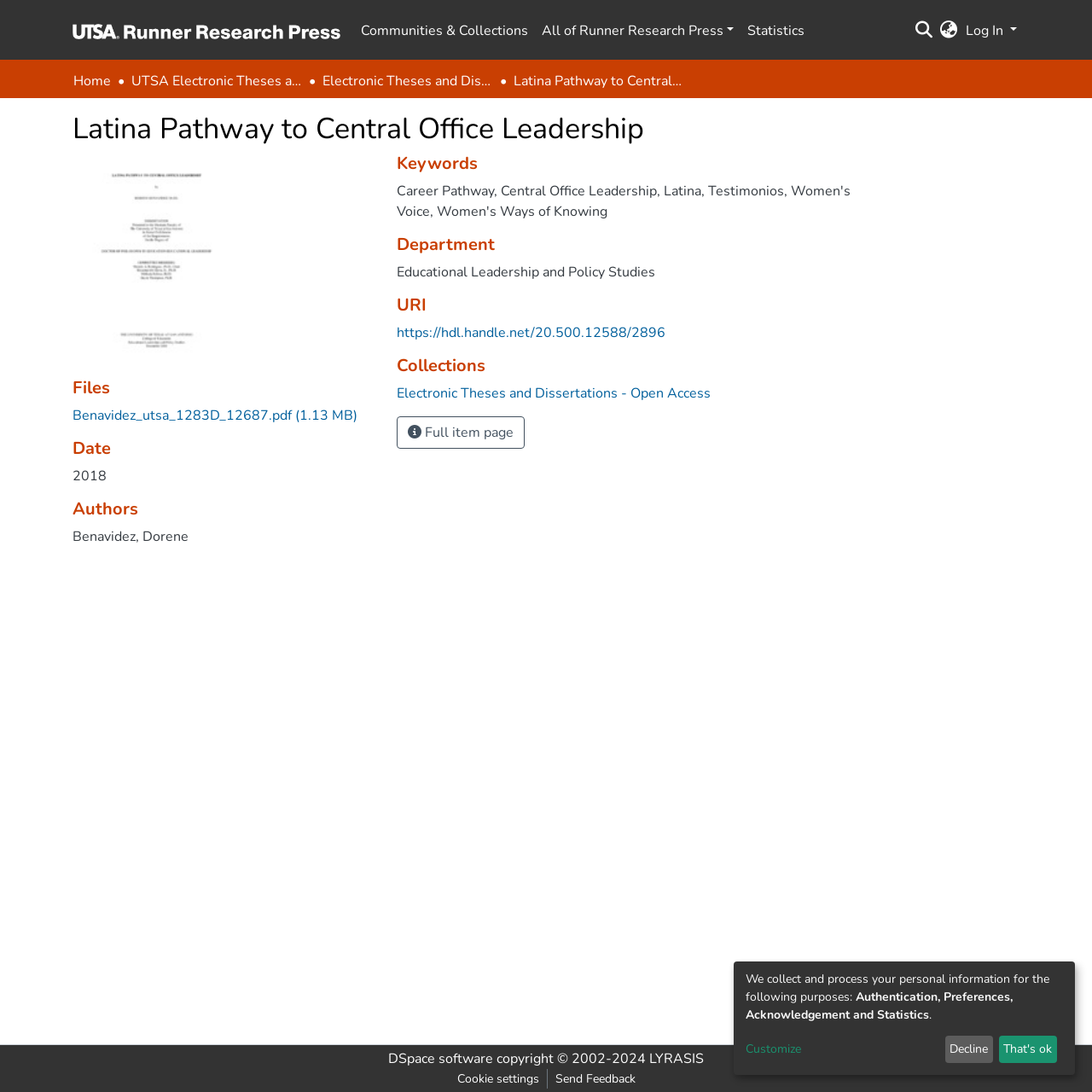Identify the bounding box coordinates of the clickable region to carry out the given instruction: "Switch the language".

[0.859, 0.018, 0.879, 0.037]